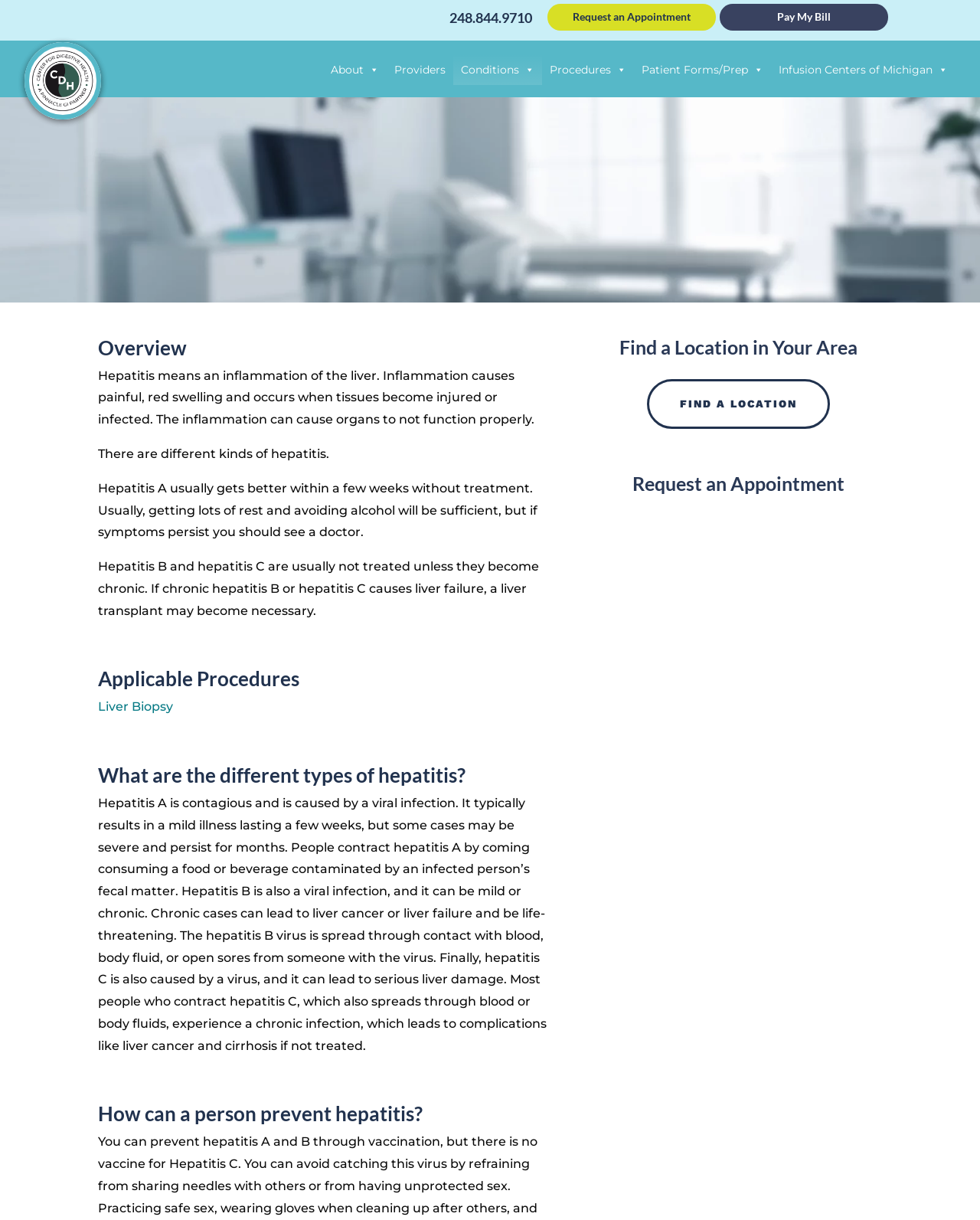Please identify the bounding box coordinates of the region to click in order to complete the given instruction: "Request an appointment". The coordinates should be four float numbers between 0 and 1, i.e., [left, top, right, bottom].

[0.584, 0.008, 0.705, 0.019]